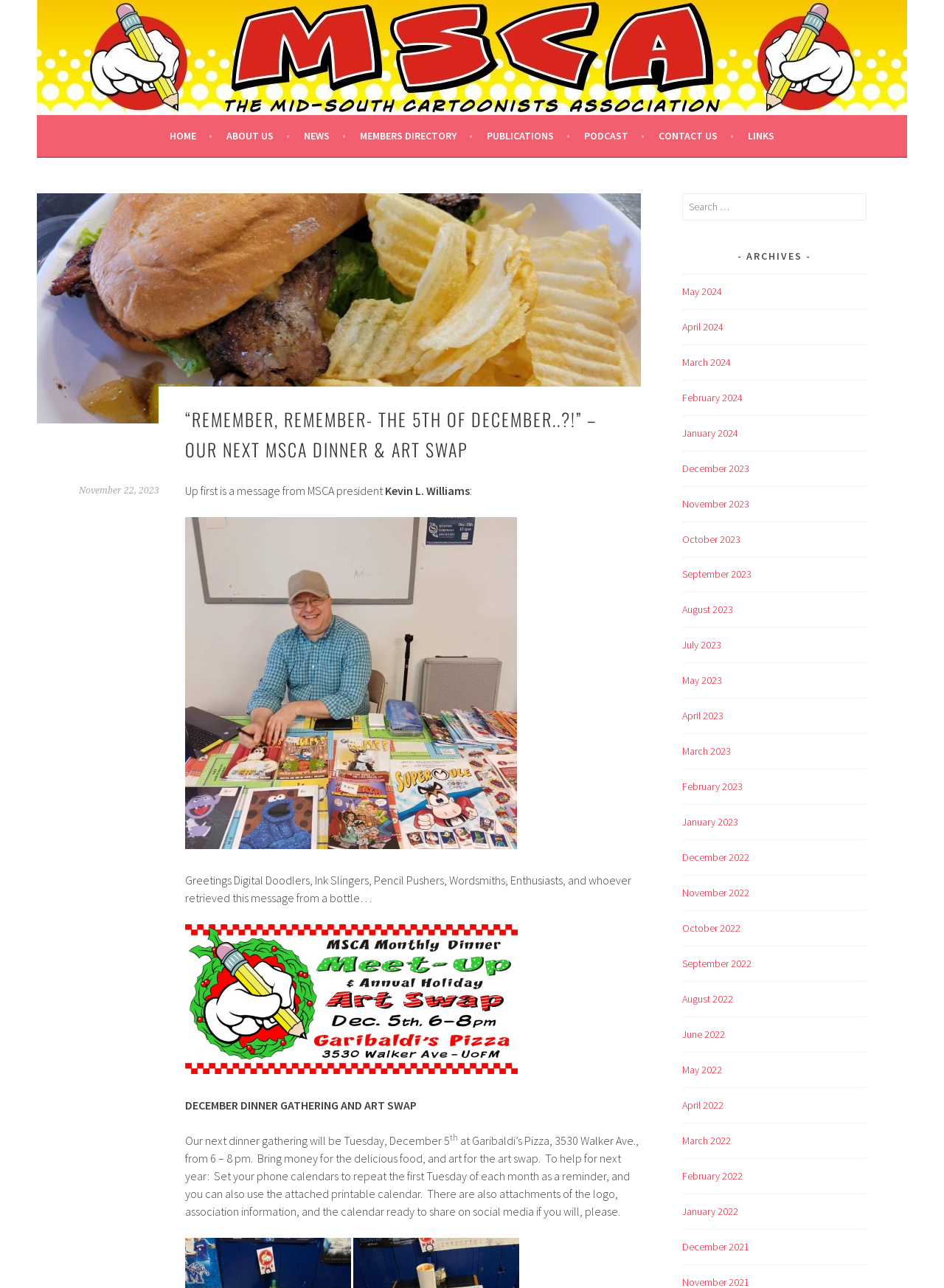Find the bounding box coordinates for the area that should be clicked to accomplish the instruction: "Click on the 'CONTACT US •' link".

[0.698, 0.099, 0.777, 0.112]